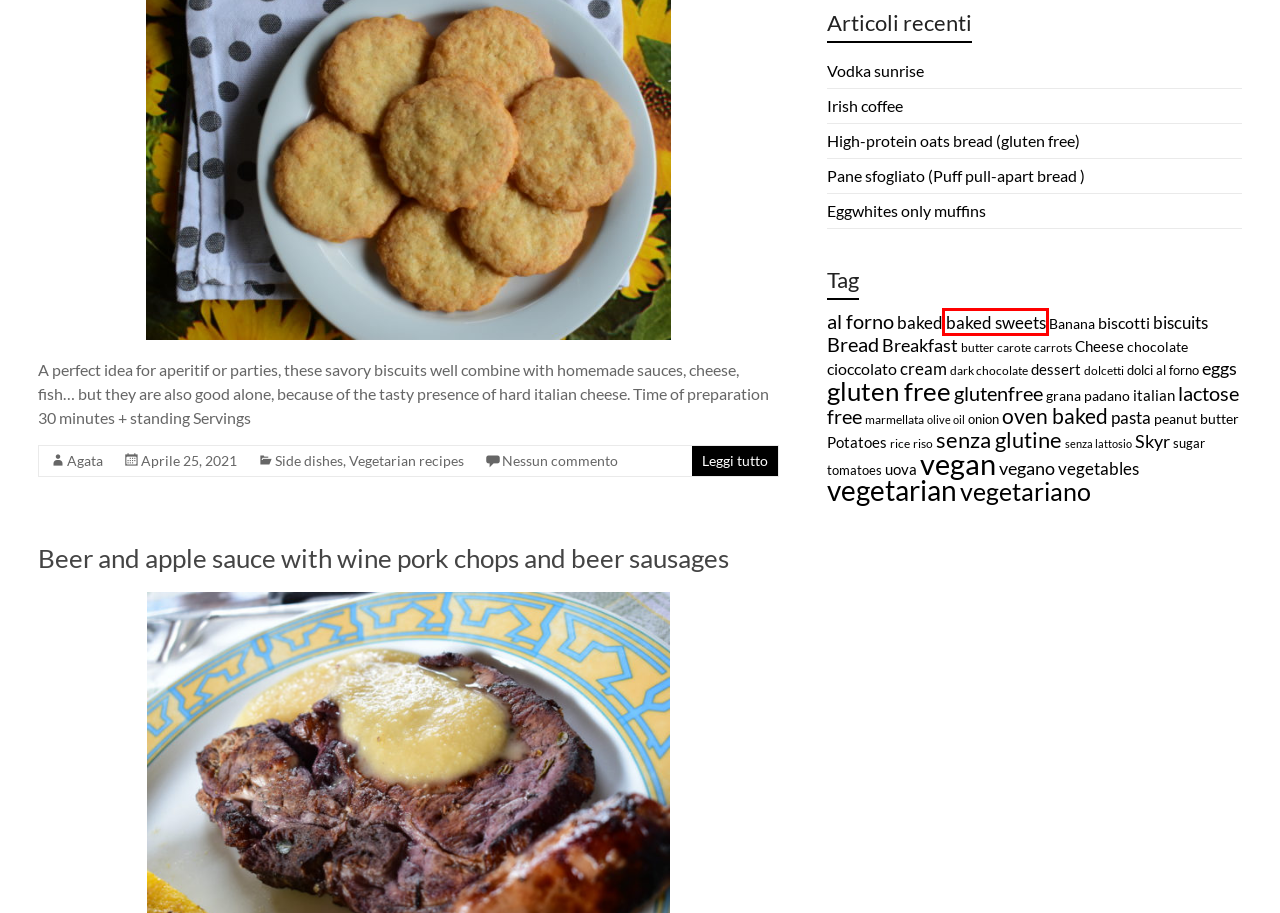Look at the screenshot of a webpage, where a red bounding box highlights an element. Select the best description that matches the new webpage after clicking the highlighted element. Here are the candidates:
A. baked sweets – 30 minutes chef
B. Bread – 30 minutes chef
C. cream – 30 minutes chef
D. peanut butter – 30 minutes chef
E. marmellata – 30 minutes chef
F. grana padano – 30 minutes chef
G. onion – 30 minutes chef
H. vegetables – 30 minutes chef

A